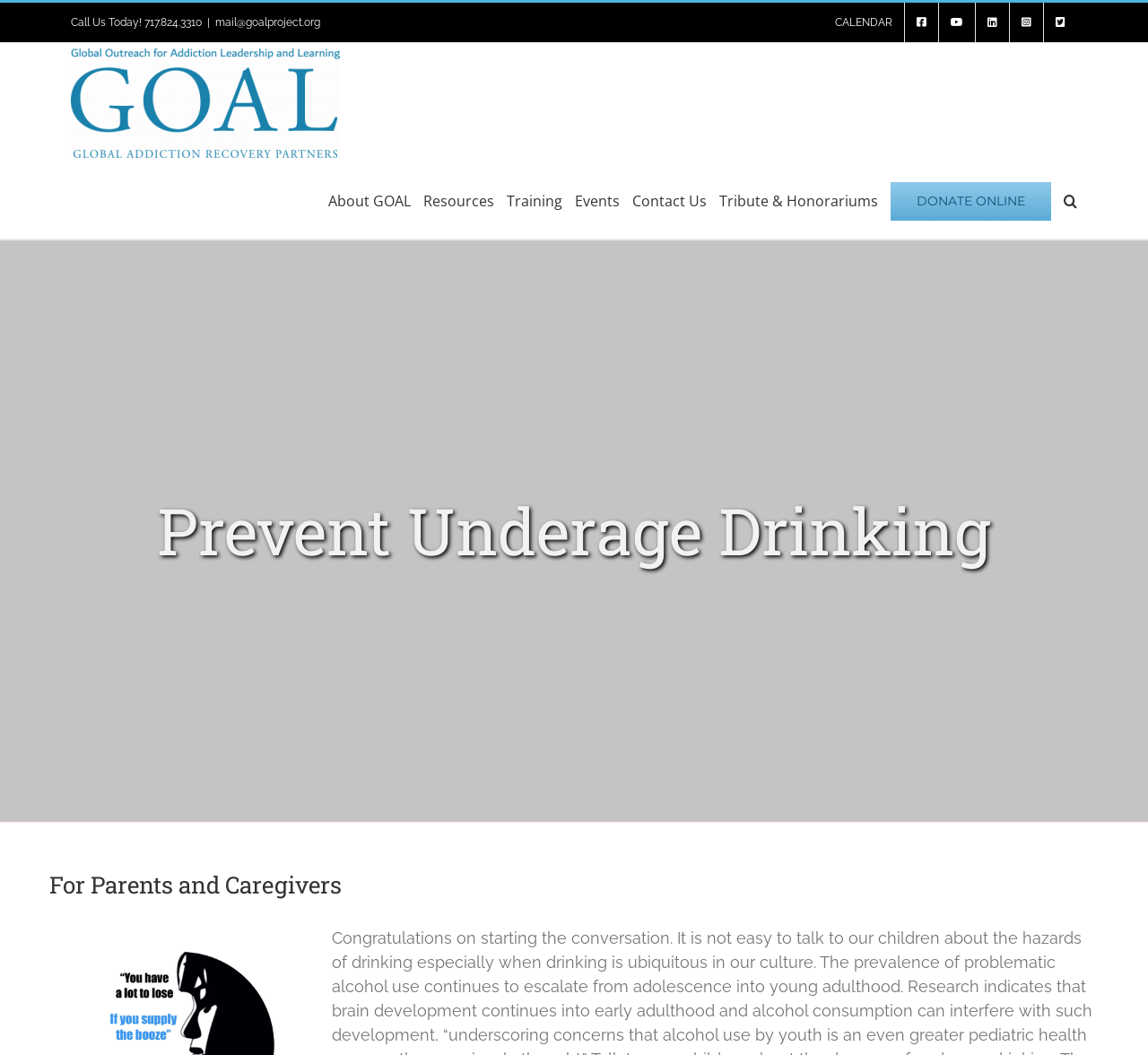Identify the bounding box coordinates of the region I need to click to complete this instruction: "Learn about GOAL".

[0.286, 0.155, 0.358, 0.226]